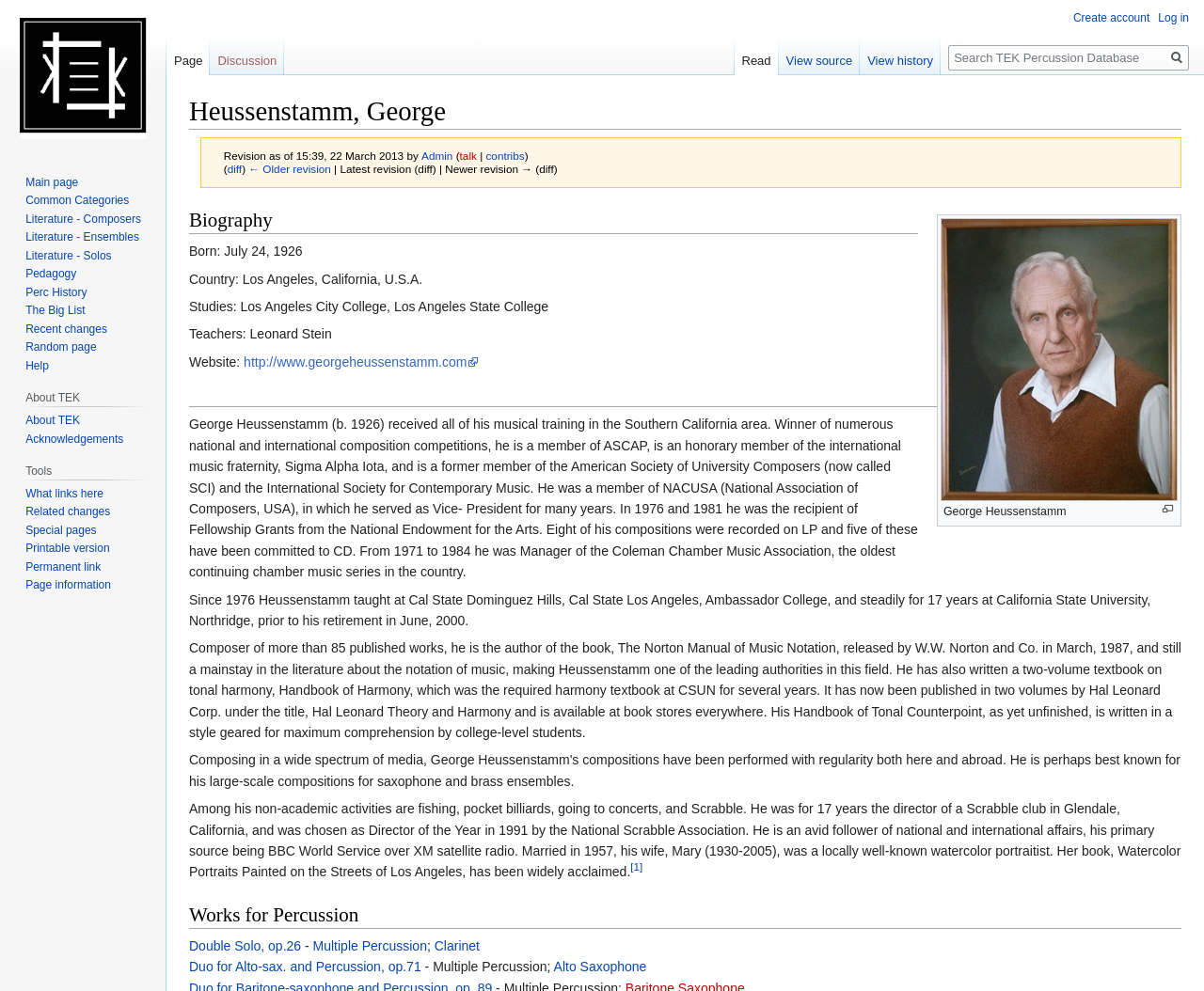Given the element description "Recent changes", identify the bounding box of the corresponding UI element.

[0.021, 0.325, 0.089, 0.339]